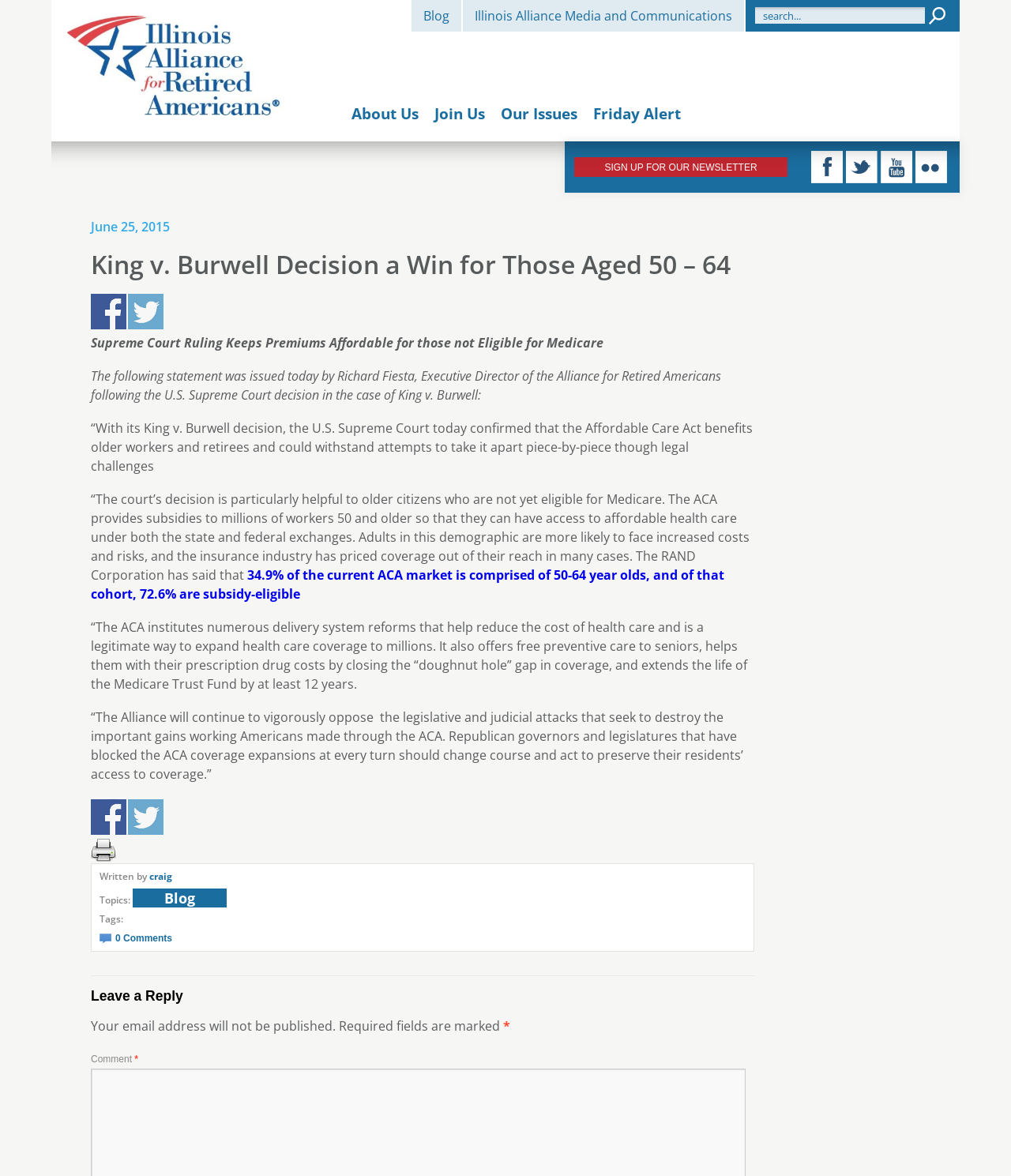What percentage of the current ACA market is comprised of 50-64 year olds?
Please provide a comprehensive answer based on the details in the screenshot.

The article states that '34.9% of the current ACA market is comprised of 50-64 year olds, and of that cohort, 72.6% are subsidy-eligible'.